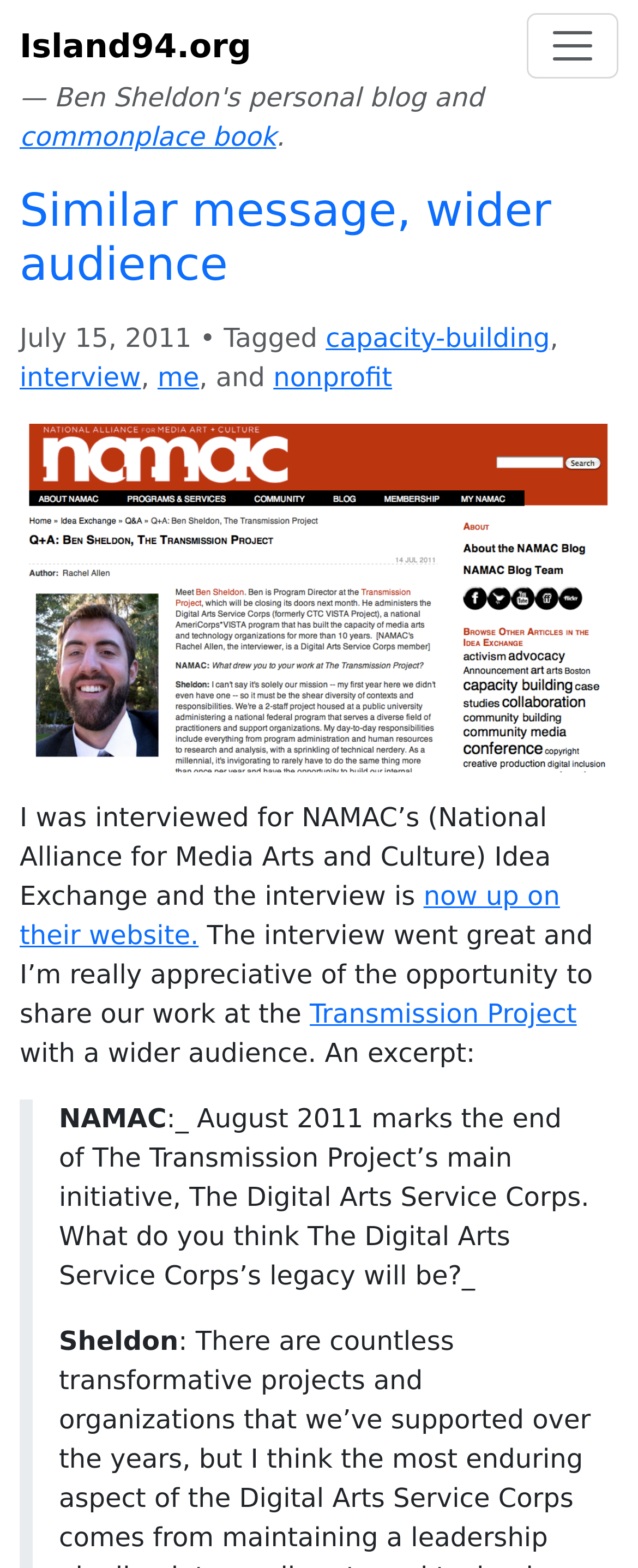Write an elaborate caption that captures the essence of the webpage.

The webpage appears to be a blog post or article with a title "Similar message, wider audience". At the top left, there is a link to "Island94.org". Next to it, on the top right, is a button to toggle navigation. 

Below the title, there is a header section that spans the entire width of the page. Within this section, the title "Similar message, wider audience" is repeated as a heading, accompanied by a timestamp "July 15, 2011" and several tags, including "capacity-building", "interview", "me", and "nonprofit". 

Below the header section, there is a large image that takes up most of the width of the page. 

The main content of the page is a block of text that describes an interview with the author, which is now available on the website of NAMAC (National Alliance for Media Arts and Culture). The text also mentions the Transmission Project and includes an excerpt from the interview, where the author is asked about the legacy of The Digital Arts Service Corps.